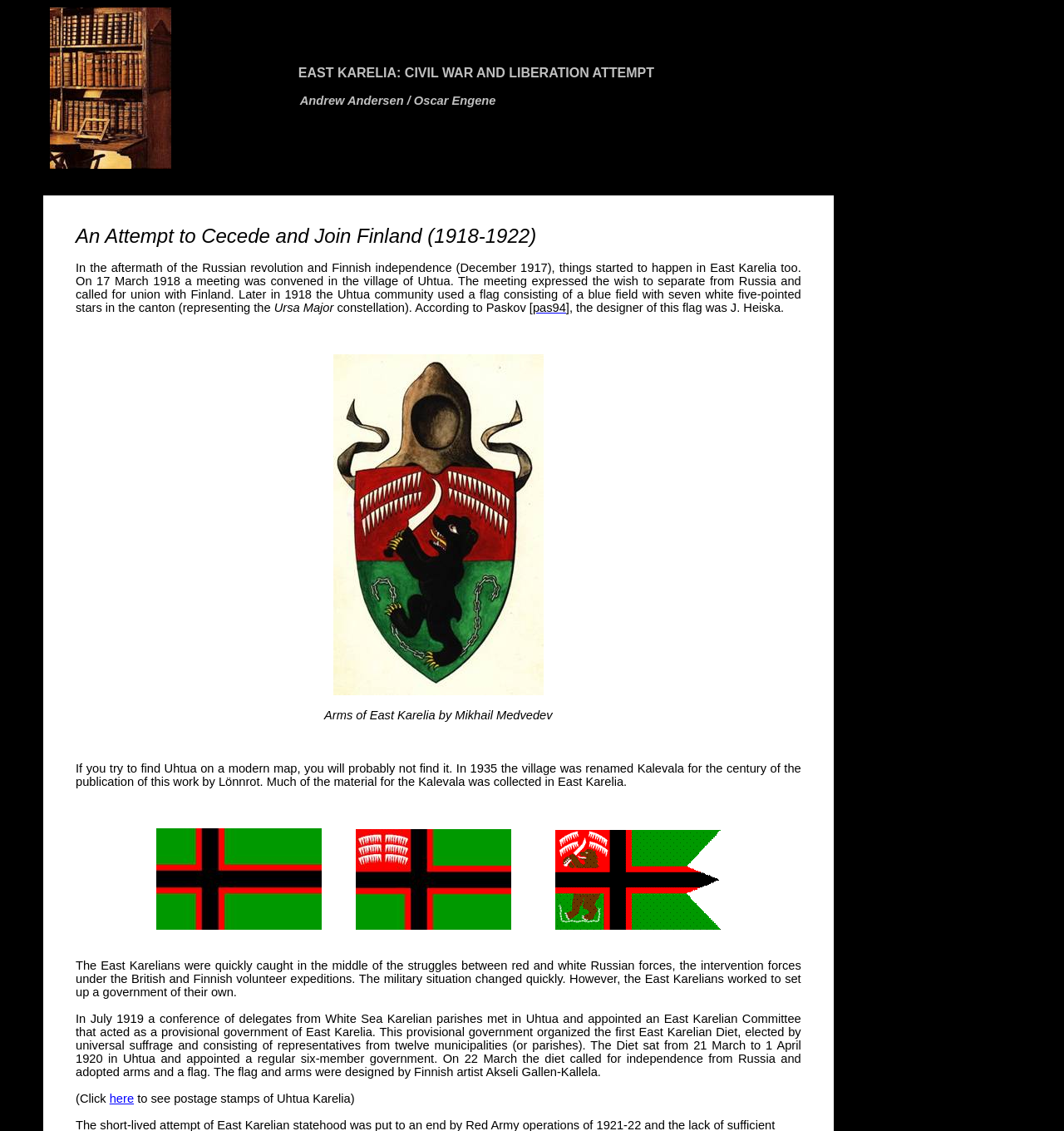What was the outcome of the East Karelian Diet in 1920?
Using the image provided, answer with just one word or phrase.

Independence from Russia